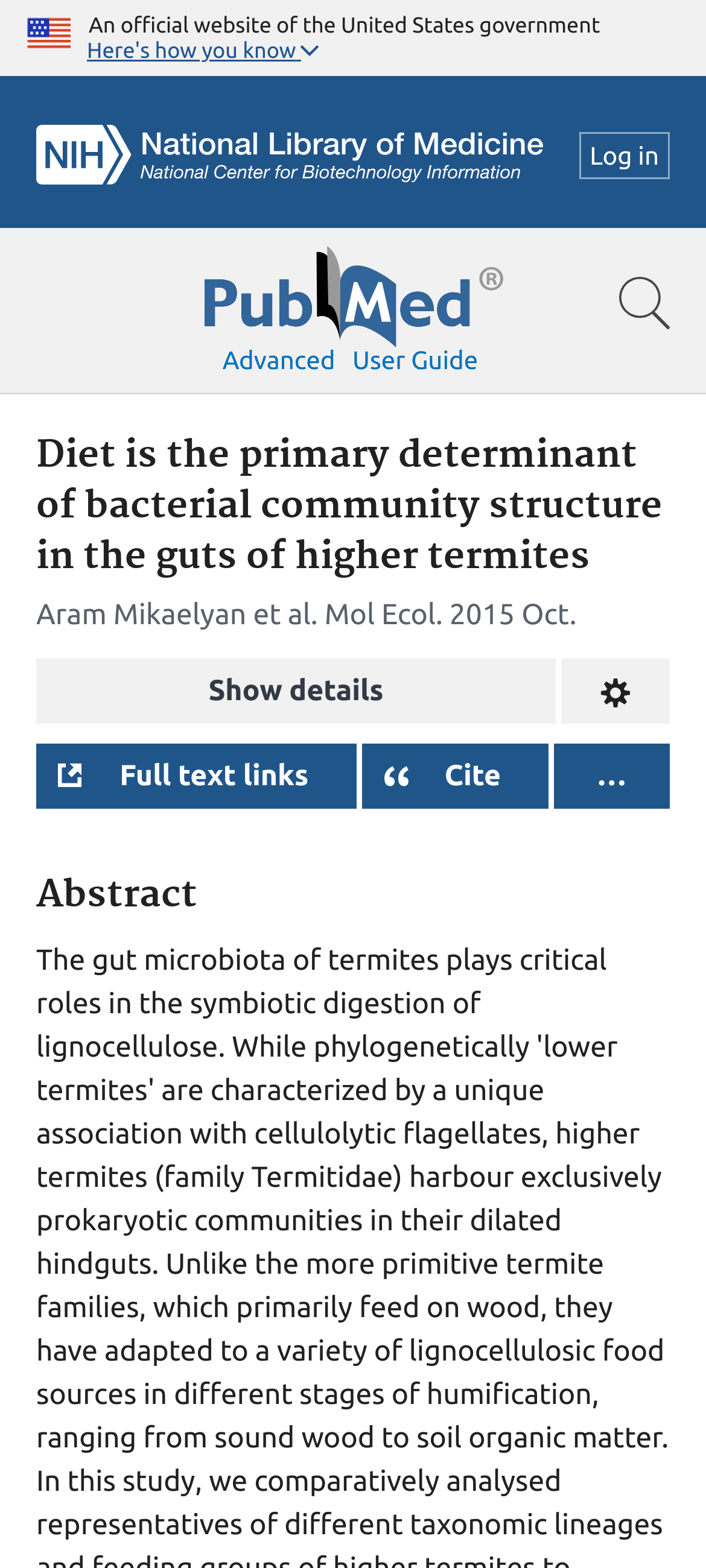Given the description of the UI element: "Full text links", predict the bounding box coordinates in the form of [left, top, right, bottom], with each value being a float between 0 and 1.

[0.051, 0.474, 0.504, 0.515]